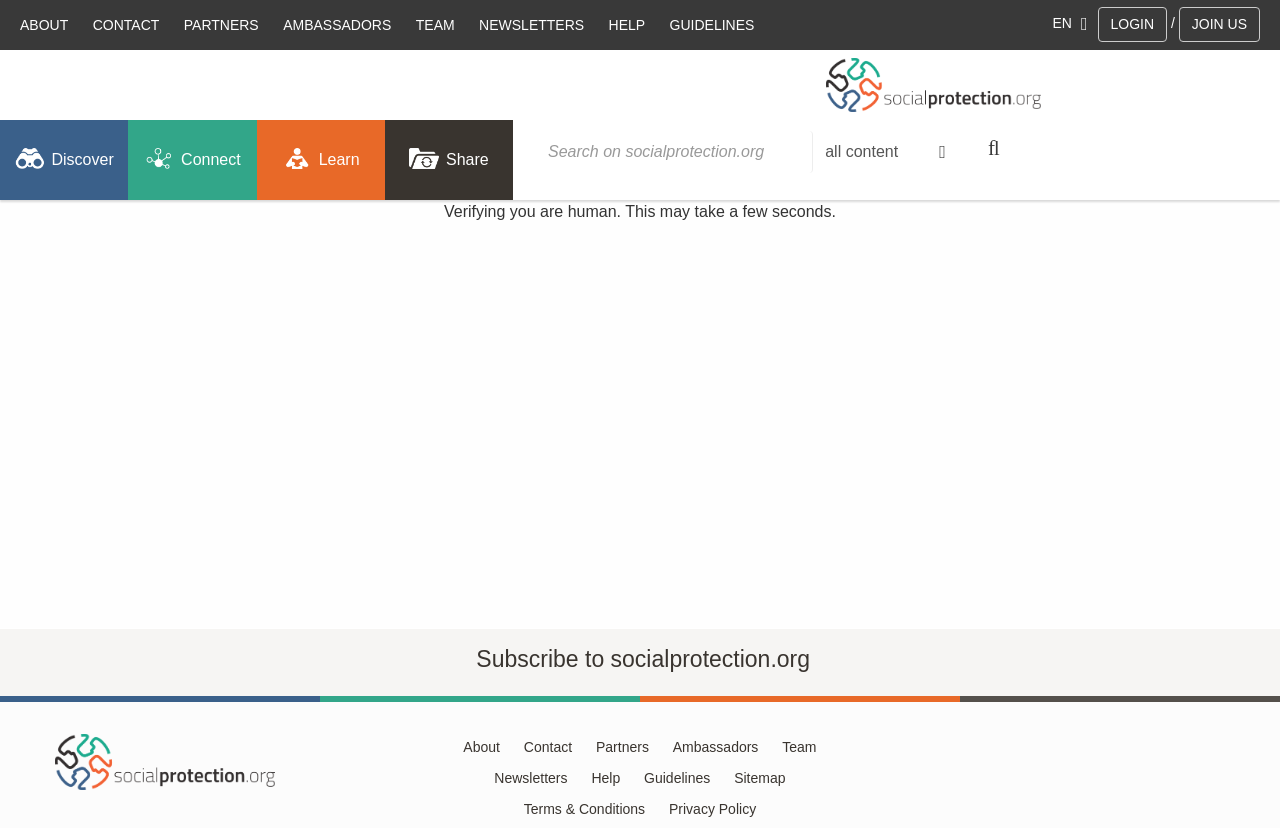Pinpoint the bounding box coordinates of the element to be clicked to execute the instruction: "Read about 'Common sendmail parameters'".

None